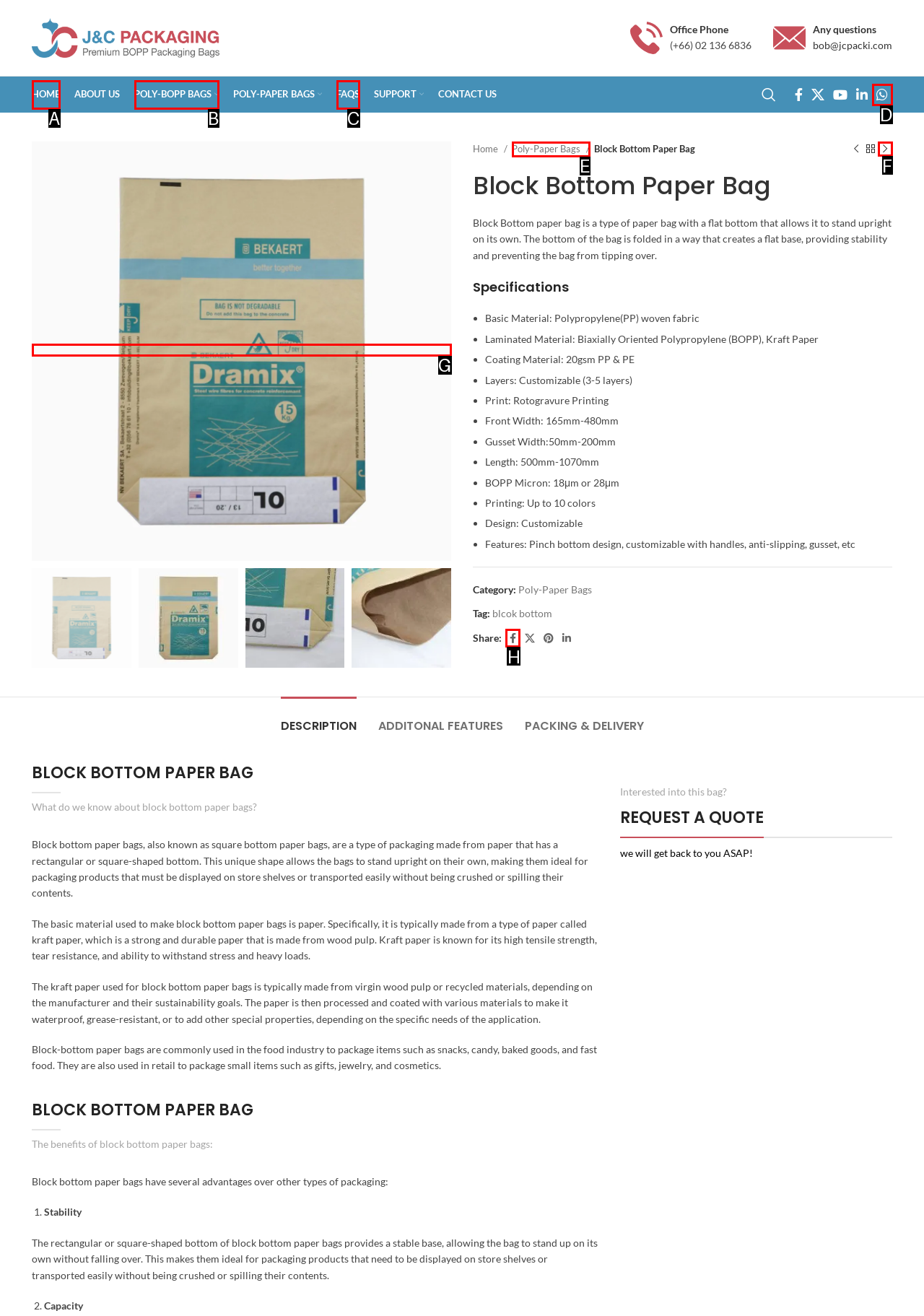For the task: Share on Facebook, tell me the letter of the option you should click. Answer with the letter alone.

H